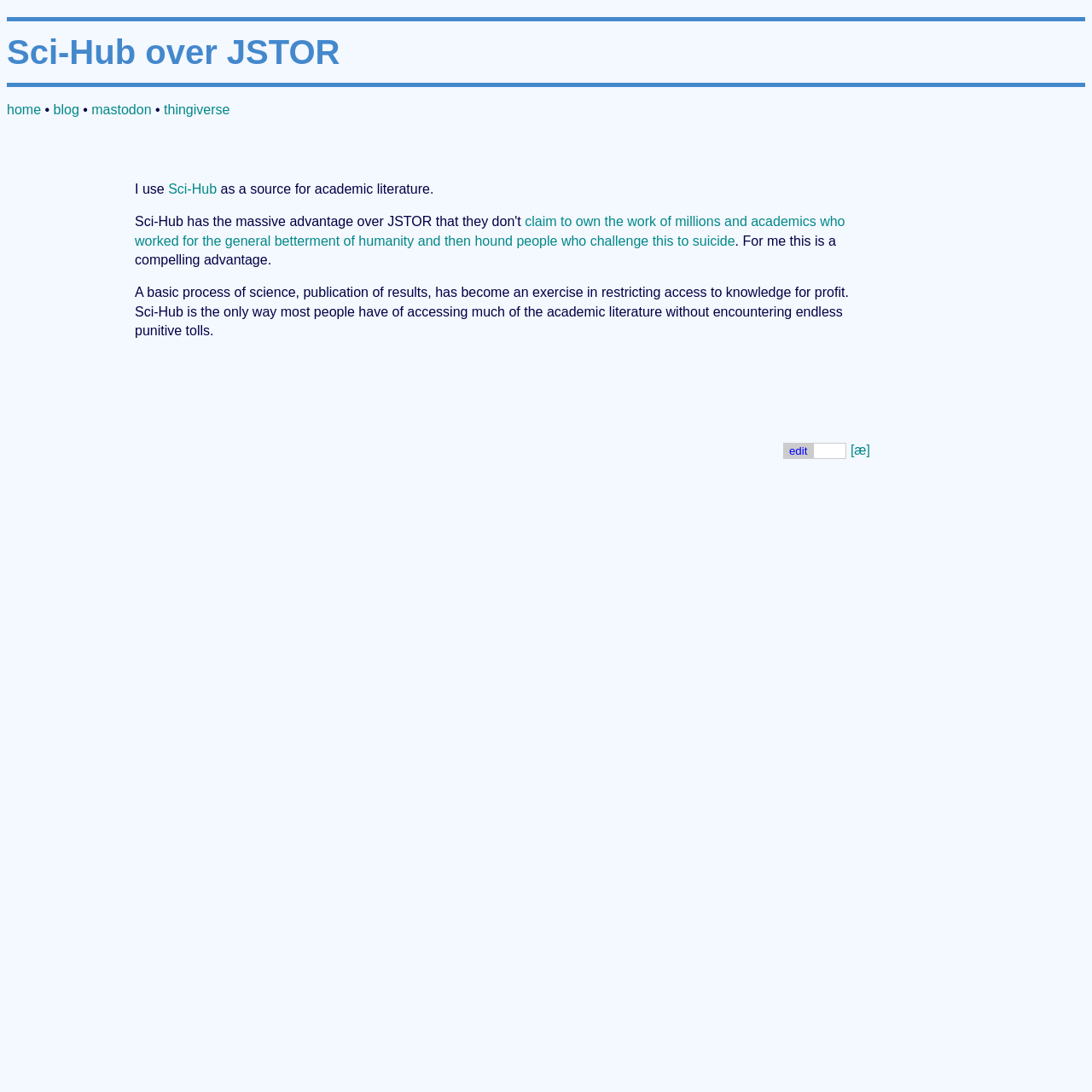Please identify the bounding box coordinates of the element on the webpage that should be clicked to follow this instruction: "visit mastodon". The bounding box coordinates should be given as four float numbers between 0 and 1, formatted as [left, top, right, bottom].

[0.084, 0.094, 0.139, 0.107]